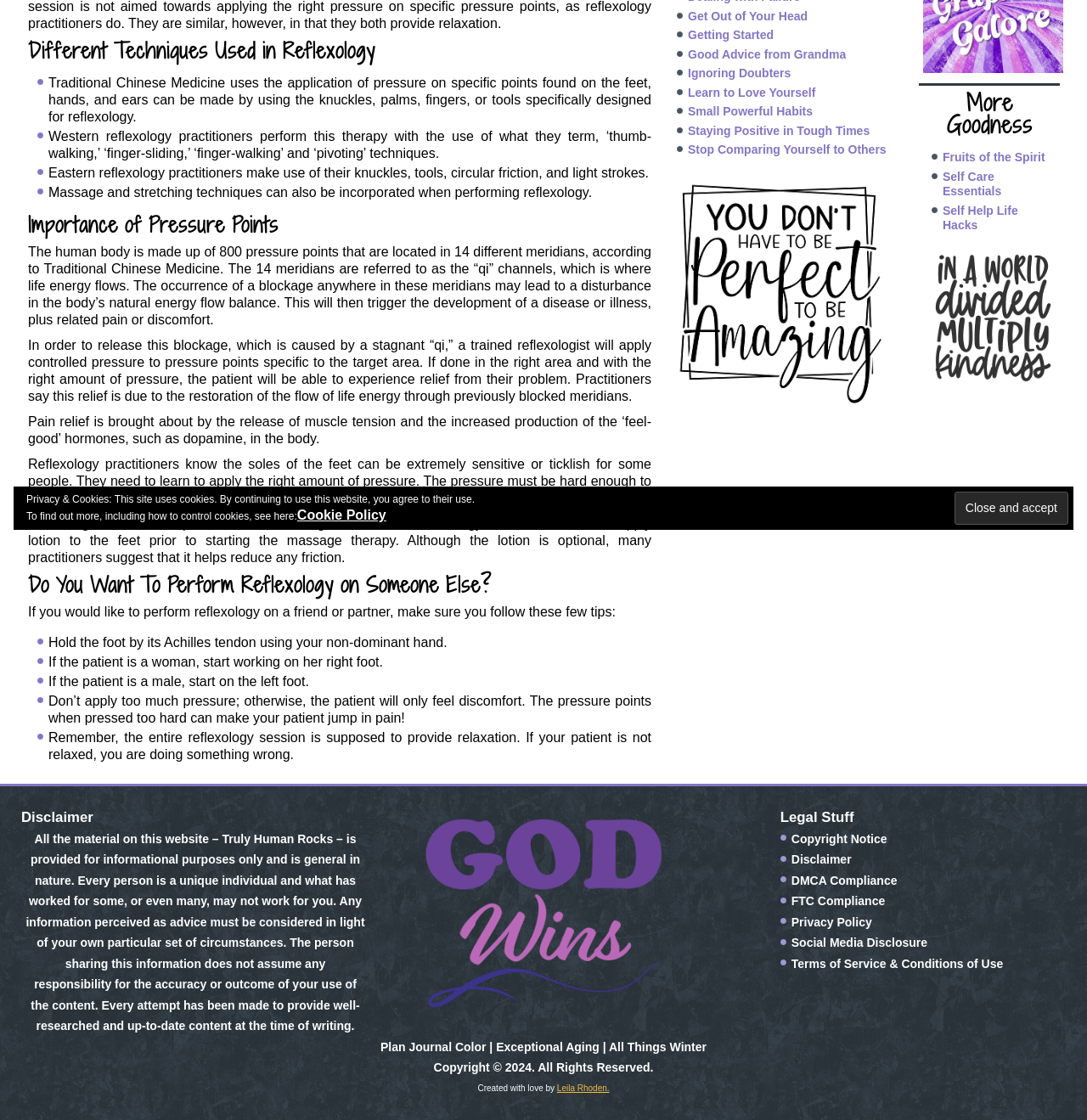Identify the bounding box for the described UI element: "Disclaimer".

[0.728, 0.761, 0.783, 0.773]